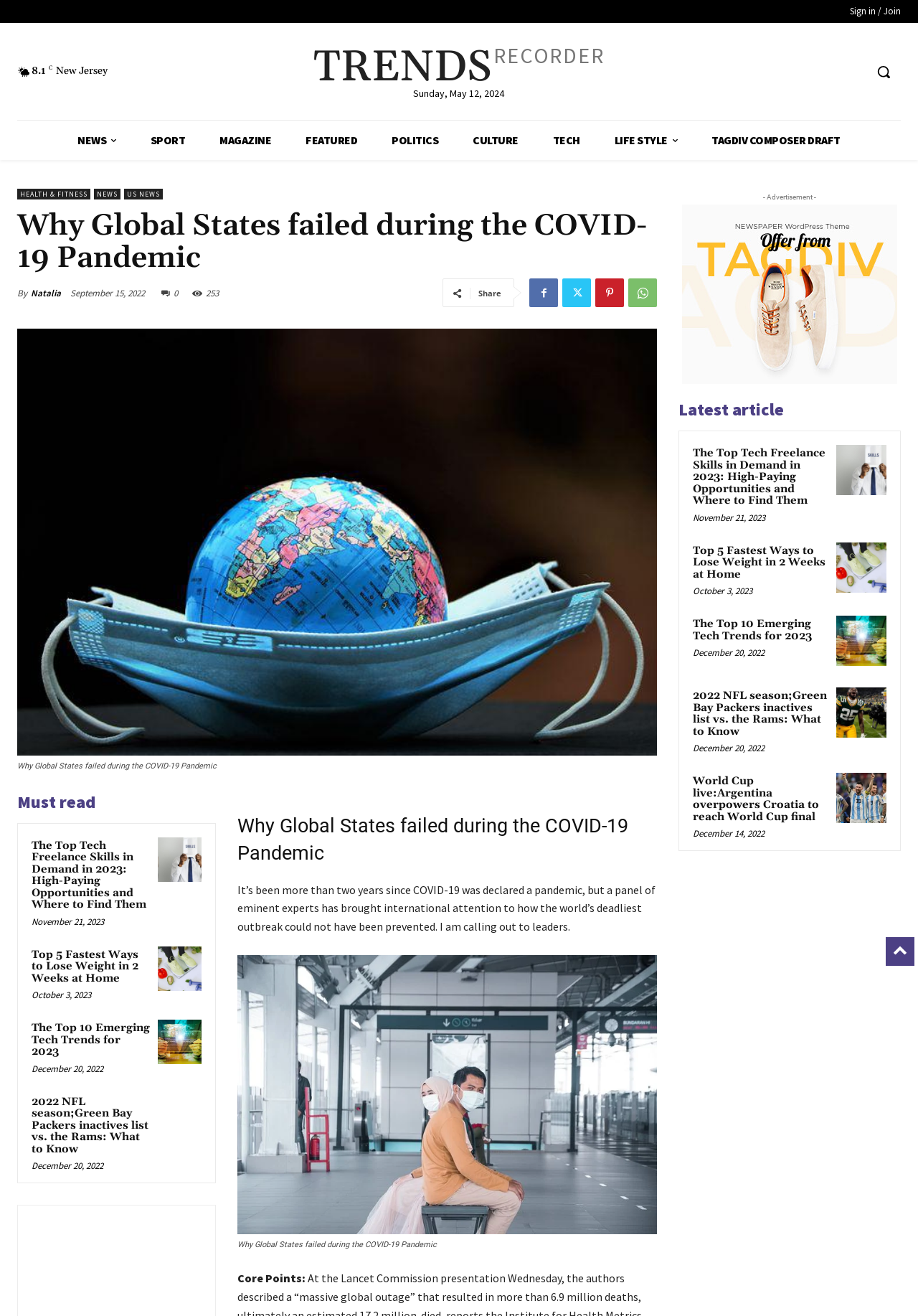Who is the author of the article?
Using the image, provide a concise answer in one word or a short phrase.

Natalia